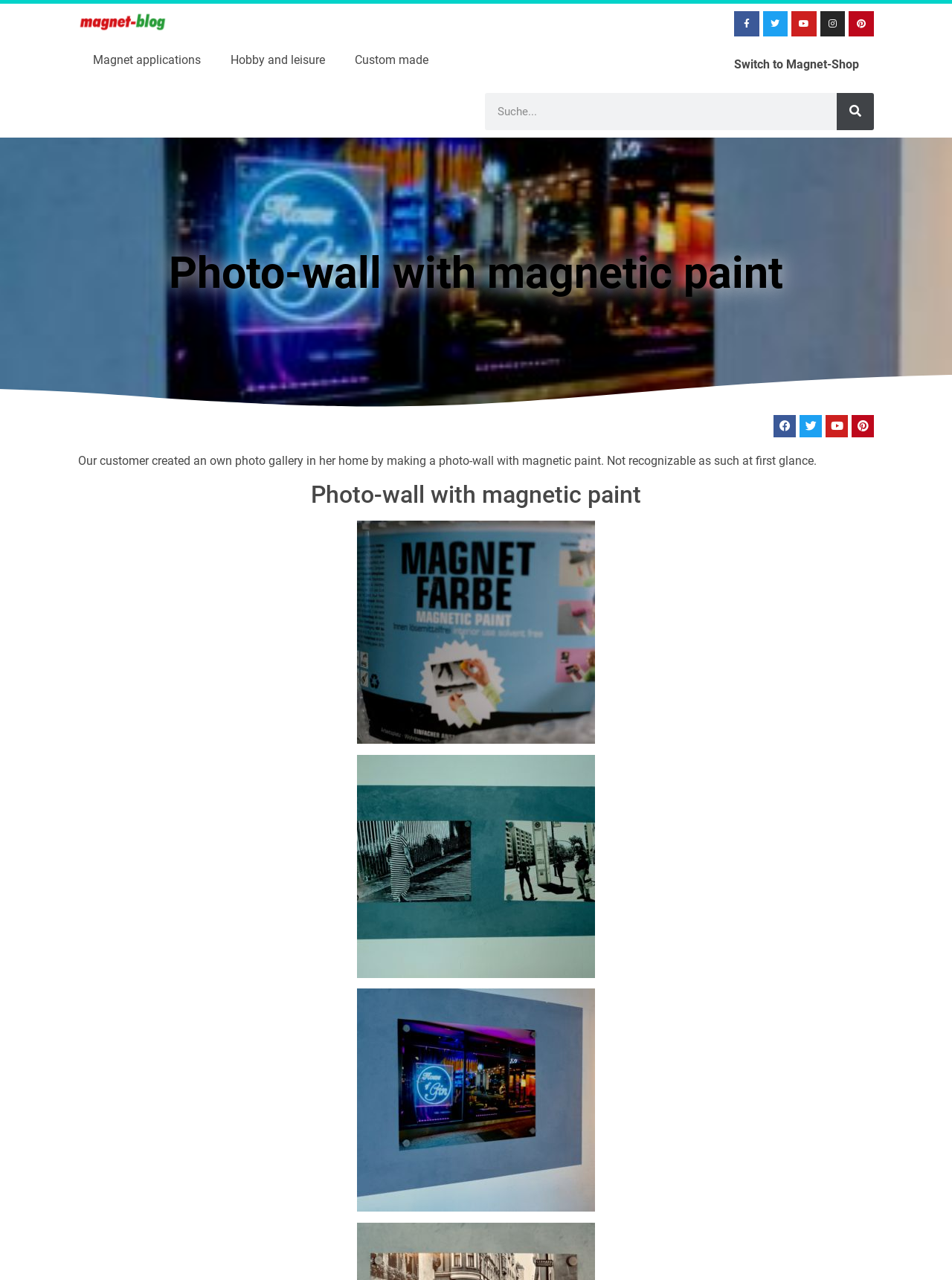Determine the coordinates of the bounding box that should be clicked to complete the instruction: "Read about customized pictures on magnetic wall". The coordinates should be represented by four float numbers between 0 and 1: [left, top, right, bottom].

[0.082, 0.59, 0.918, 0.764]